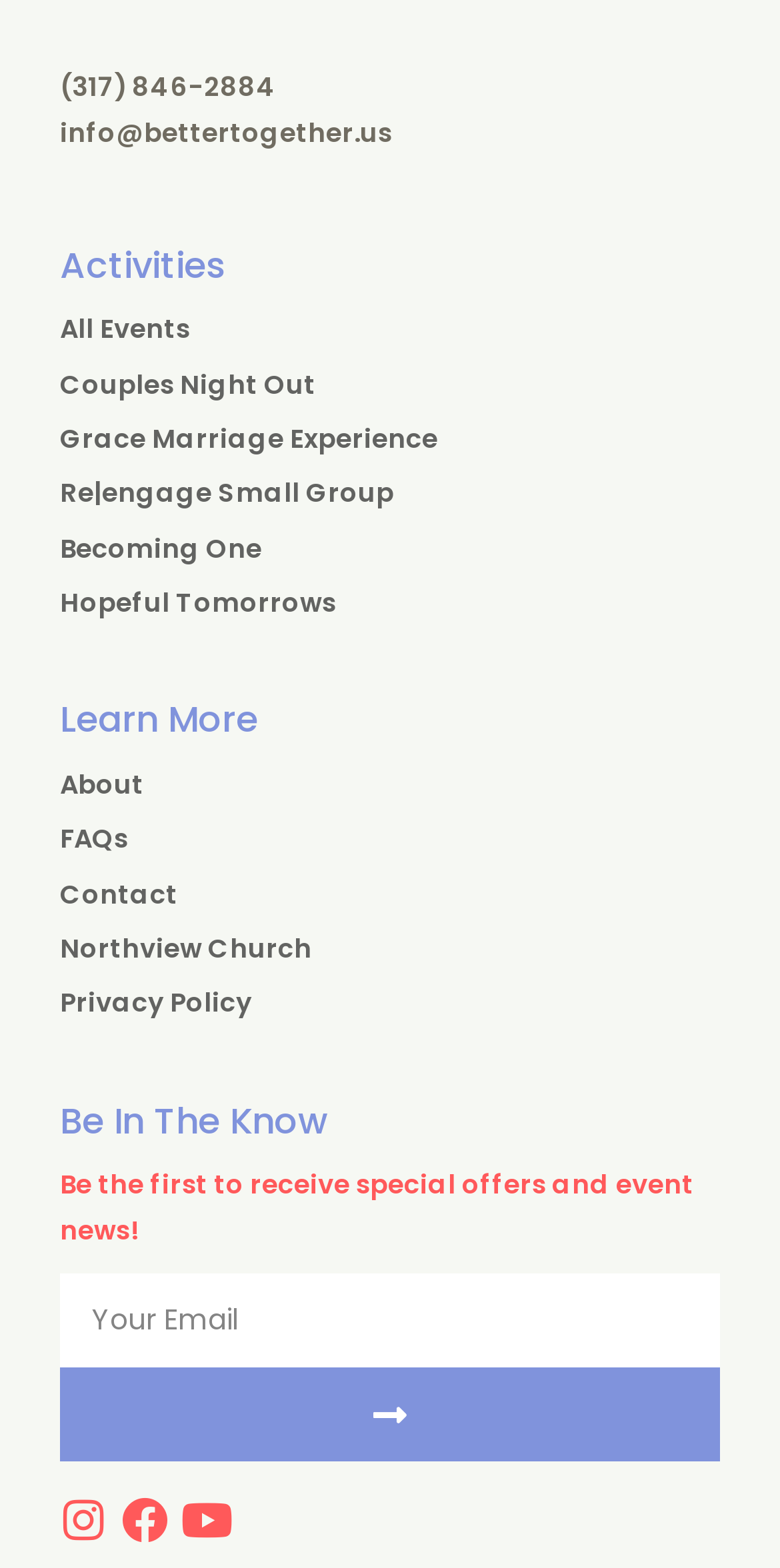What is the purpose of the 'SUBMIT' button?
Use the image to answer the question with a single word or phrase.

To submit email address